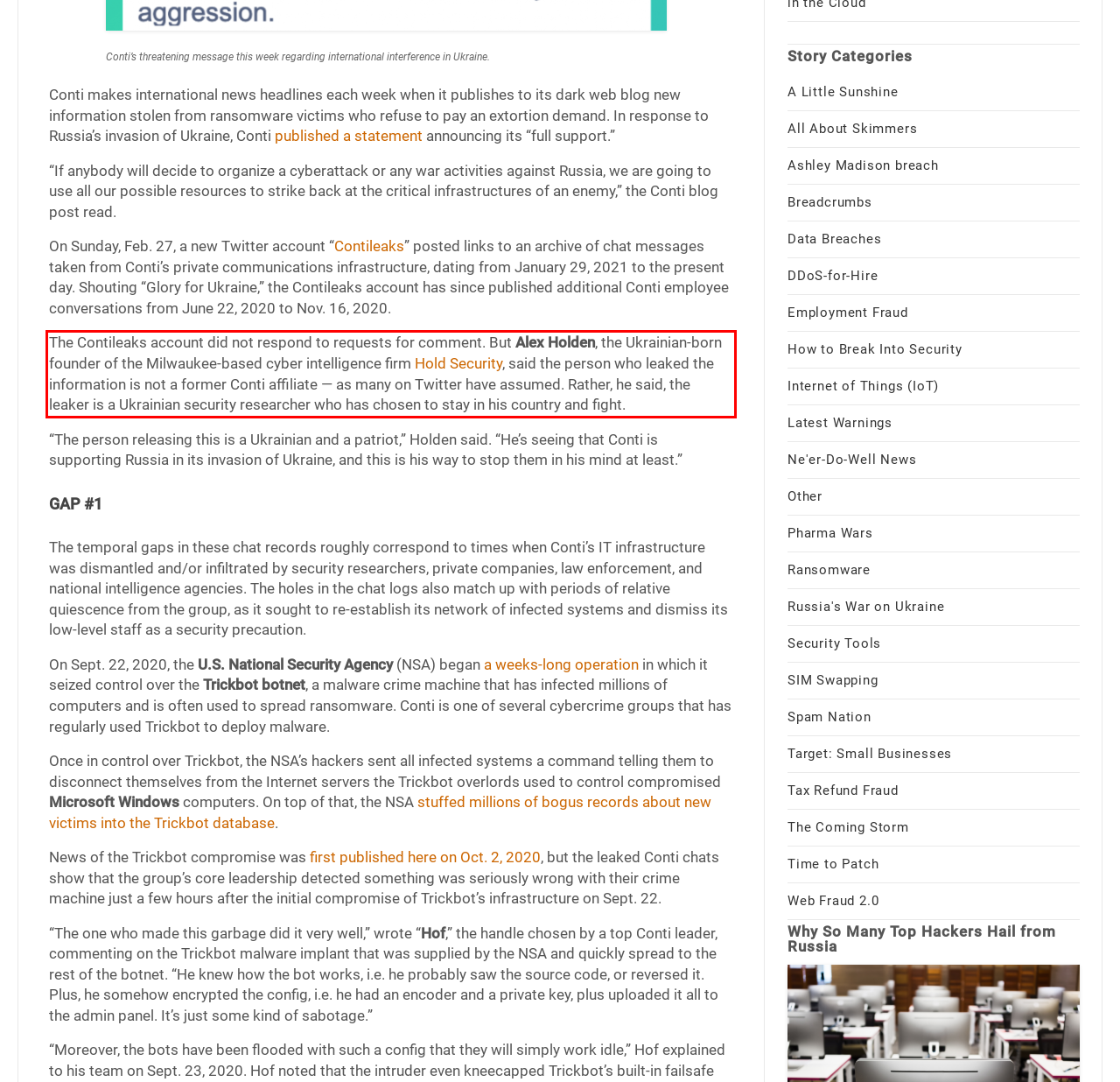You are given a screenshot with a red rectangle. Identify and extract the text within this red bounding box using OCR.

The Contileaks account did not respond to requests for comment. But Alex Holden, the Ukrainian-born founder of the Milwaukee-based cyber intelligence firm Hold Security, said the person who leaked the information is not a former Conti affiliate — as many on Twitter have assumed. Rather, he said, the leaker is a Ukrainian security researcher who has chosen to stay in his country and fight.